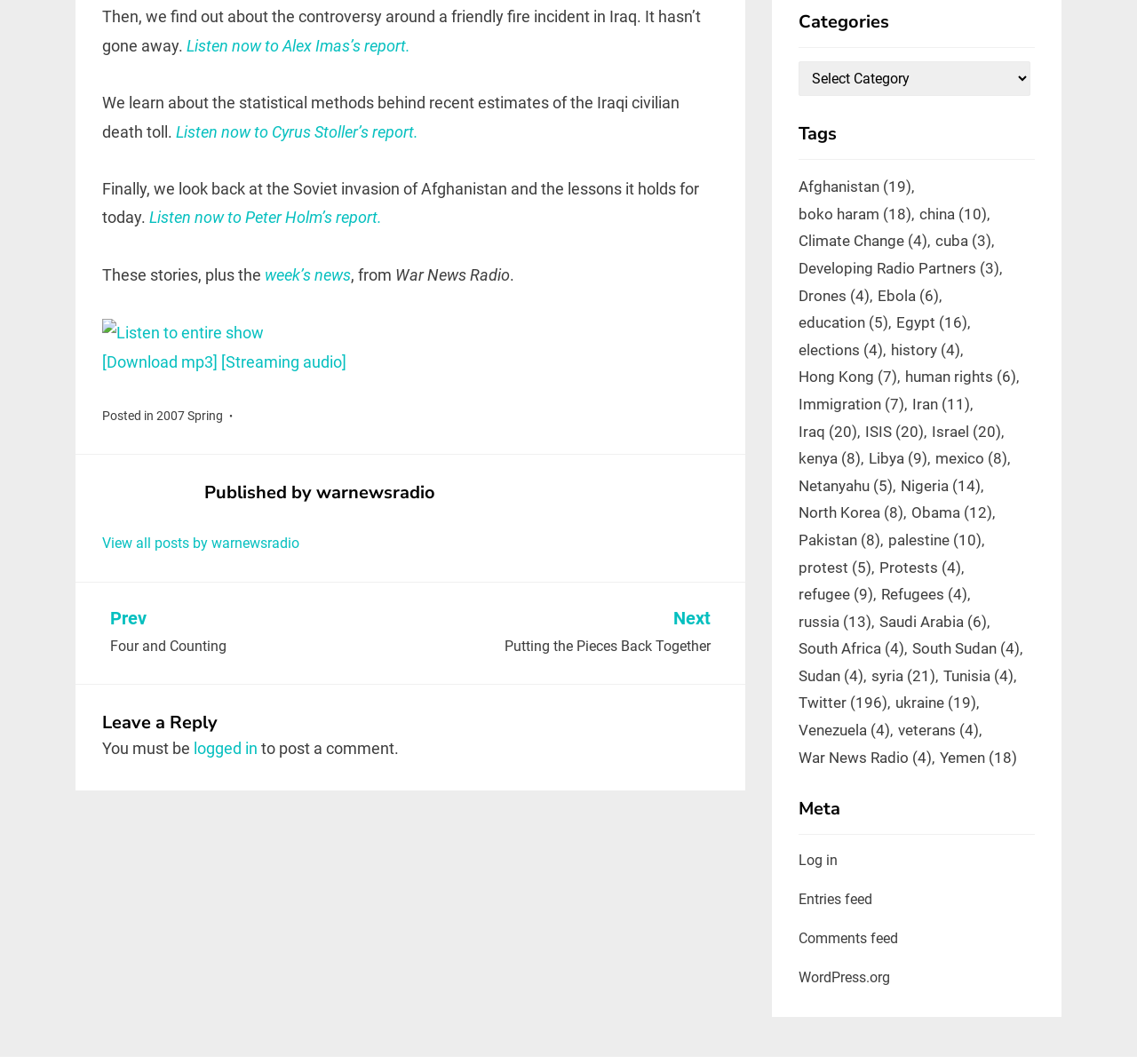Show the bounding box coordinates for the HTML element described as: "boko haram (18)".

[0.702, 0.188, 0.808, 0.214]